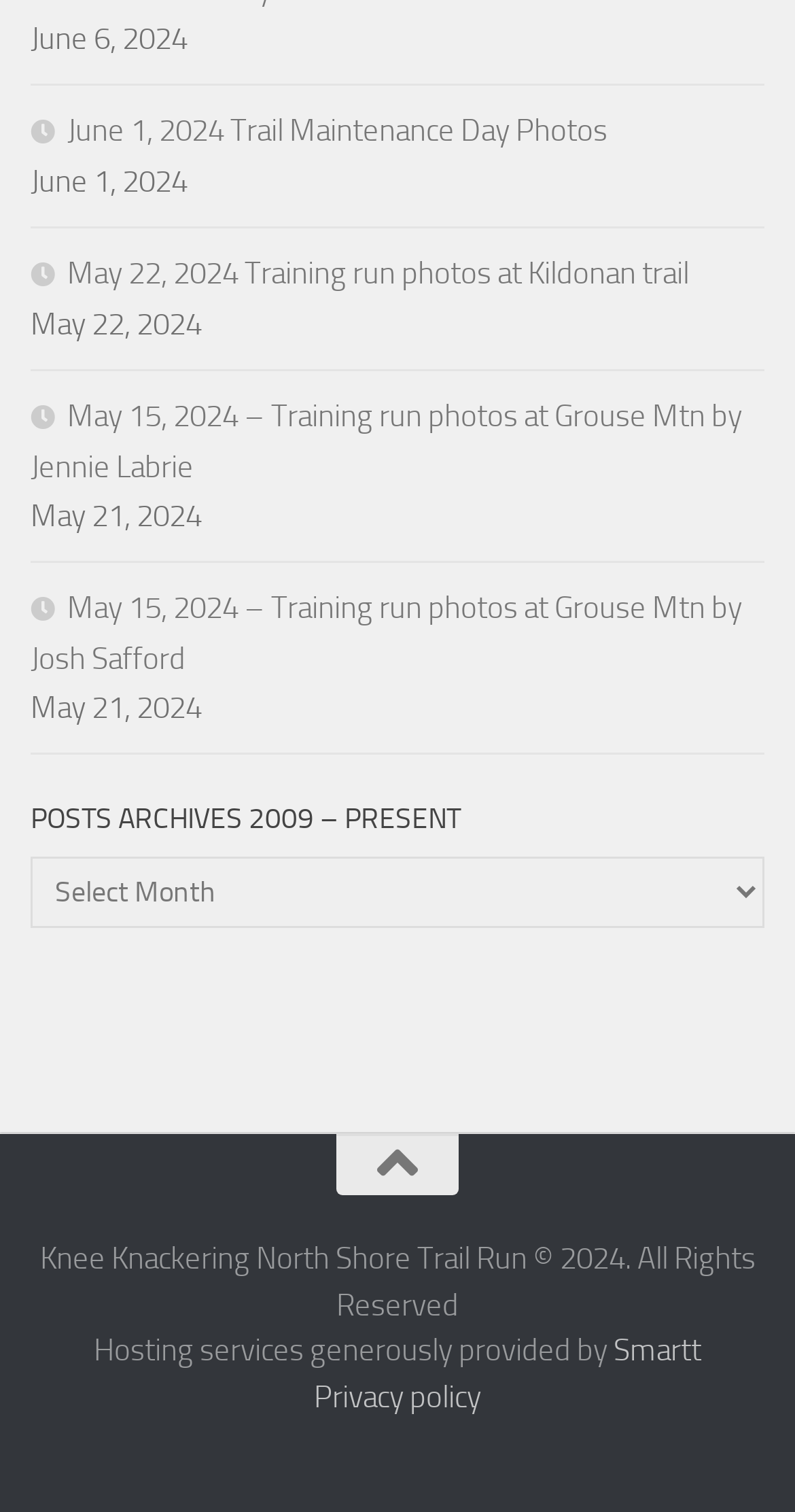Pinpoint the bounding box coordinates of the element you need to click to execute the following instruction: "View May 15, 2024 – Training run photos at Grouse Mtn by Jennie Labrie". The bounding box should be represented by four float numbers between 0 and 1, in the format [left, top, right, bottom].

[0.038, 0.263, 0.933, 0.321]